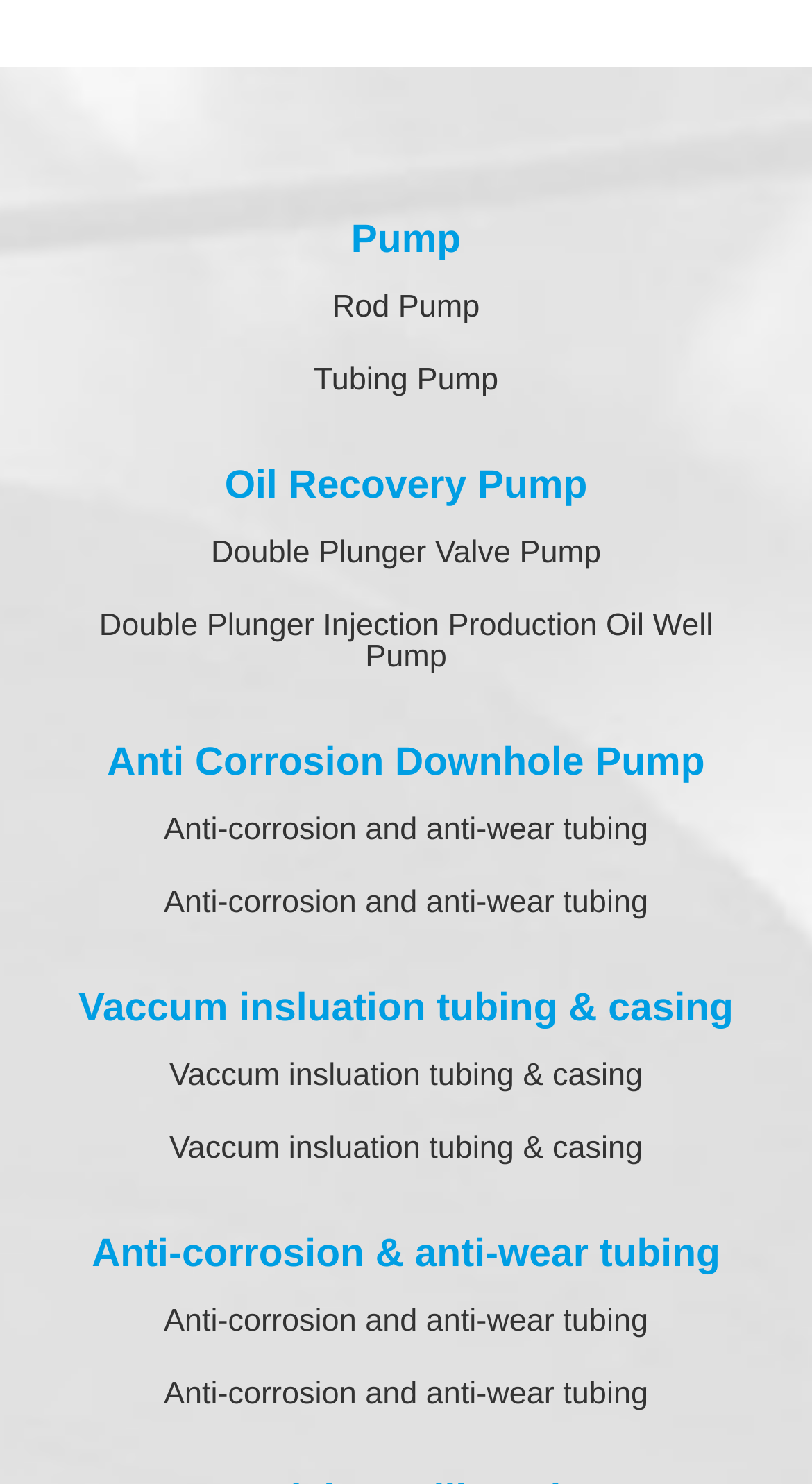Use a single word or phrase to answer the question:
How many article elements are there on the webpage?

5